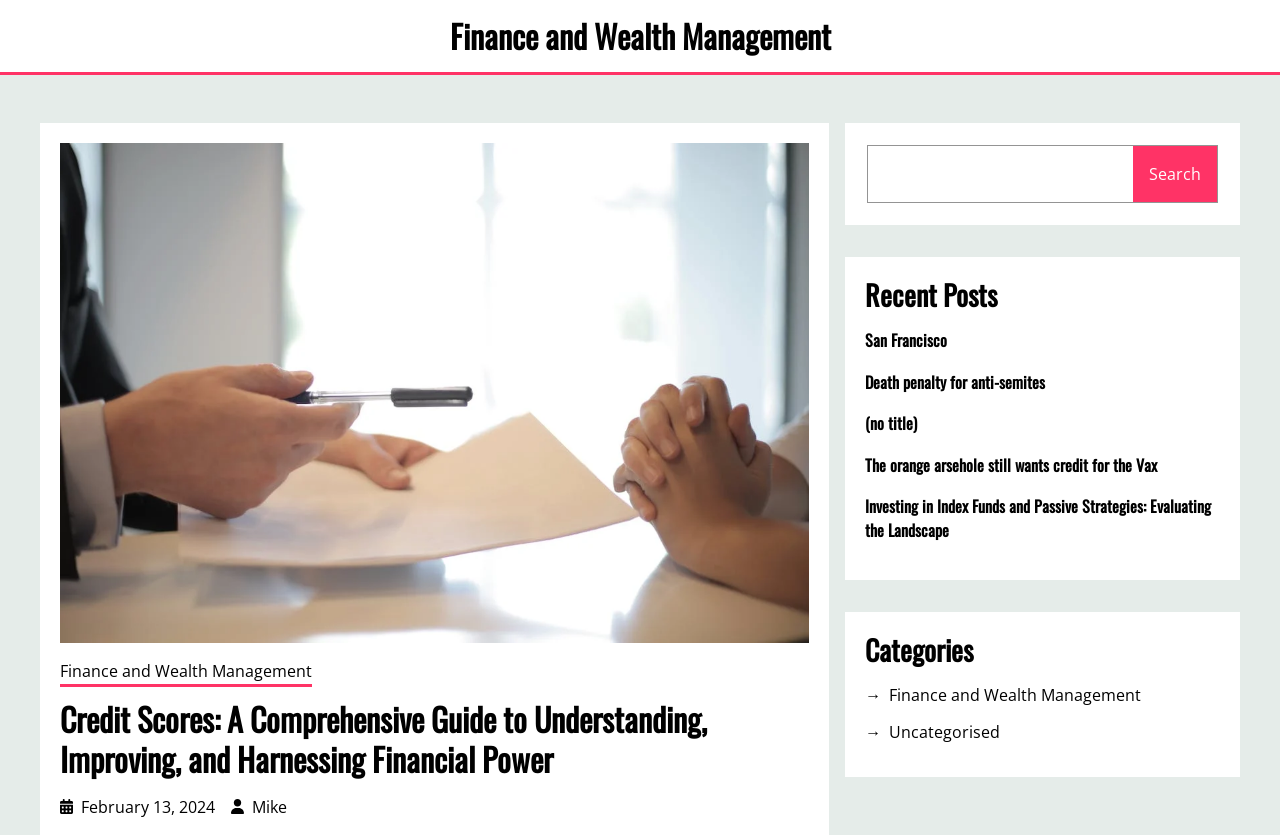Kindly respond to the following question with a single word or a brief phrase: 
Who is the author of the article?

Mike